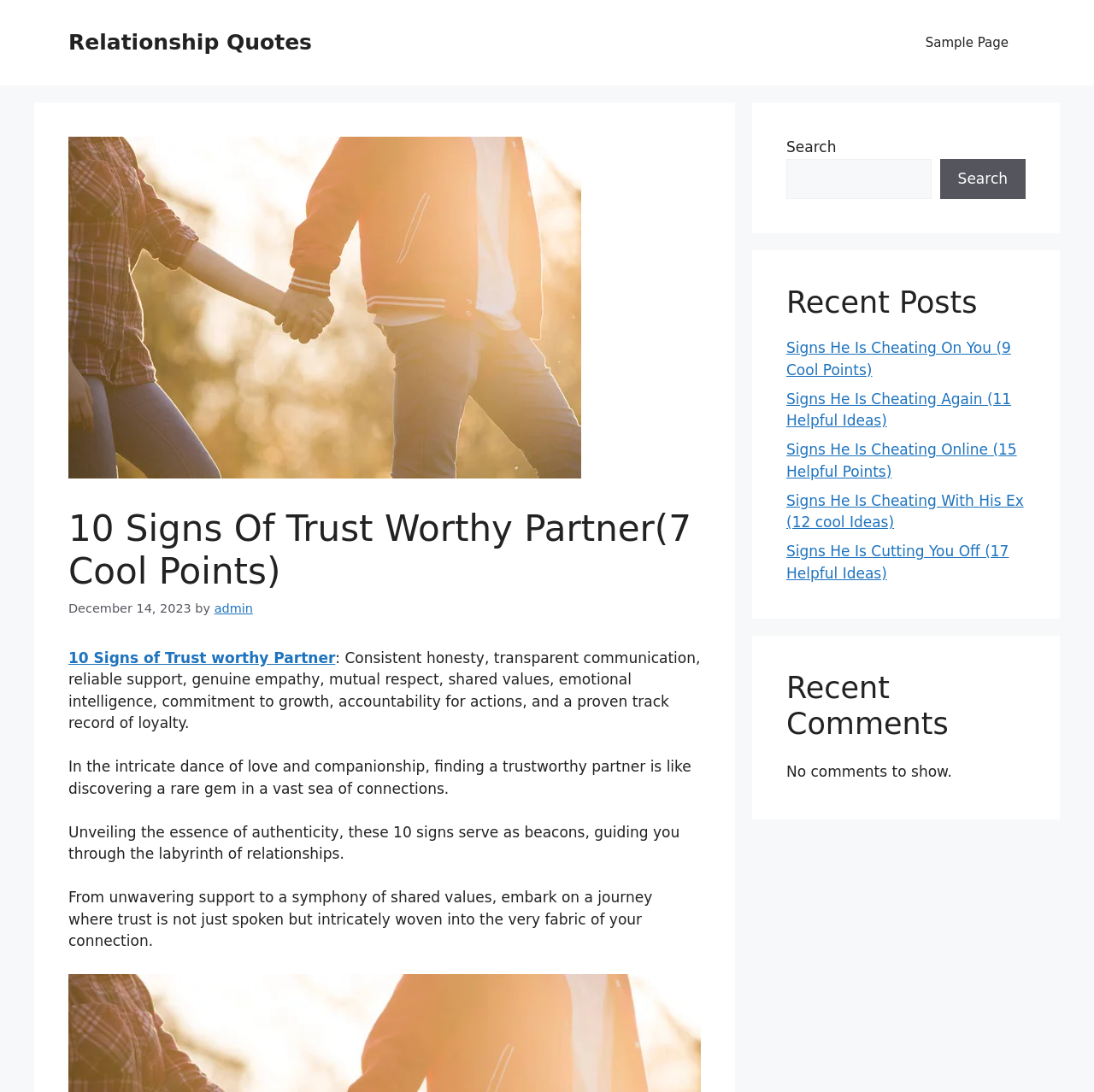From the element description: "Search", extract the bounding box coordinates of the UI element. The coordinates should be expressed as four float numbers between 0 and 1, in the order [left, top, right, bottom].

[0.859, 0.145, 0.938, 0.182]